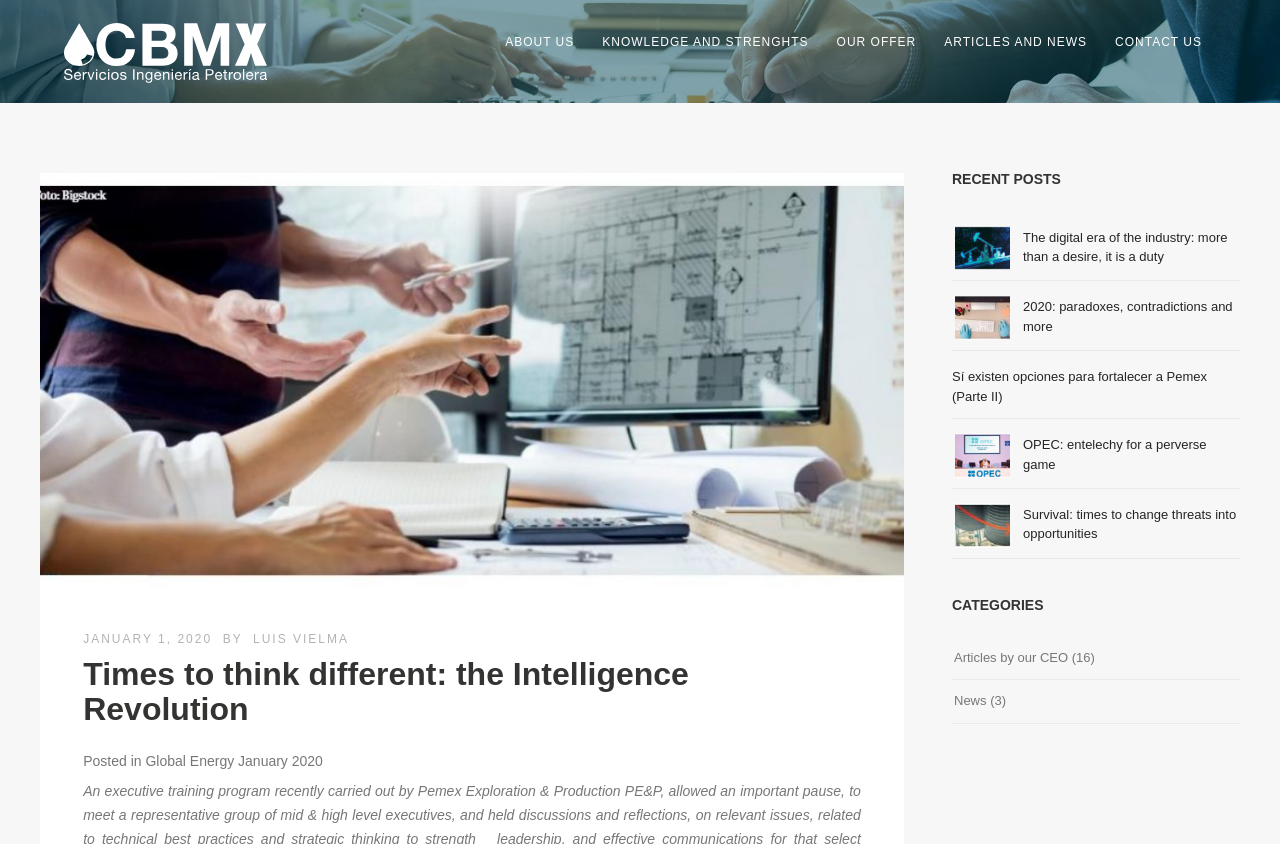Answer the question in one word or a short phrase:
How many categories are there?

2